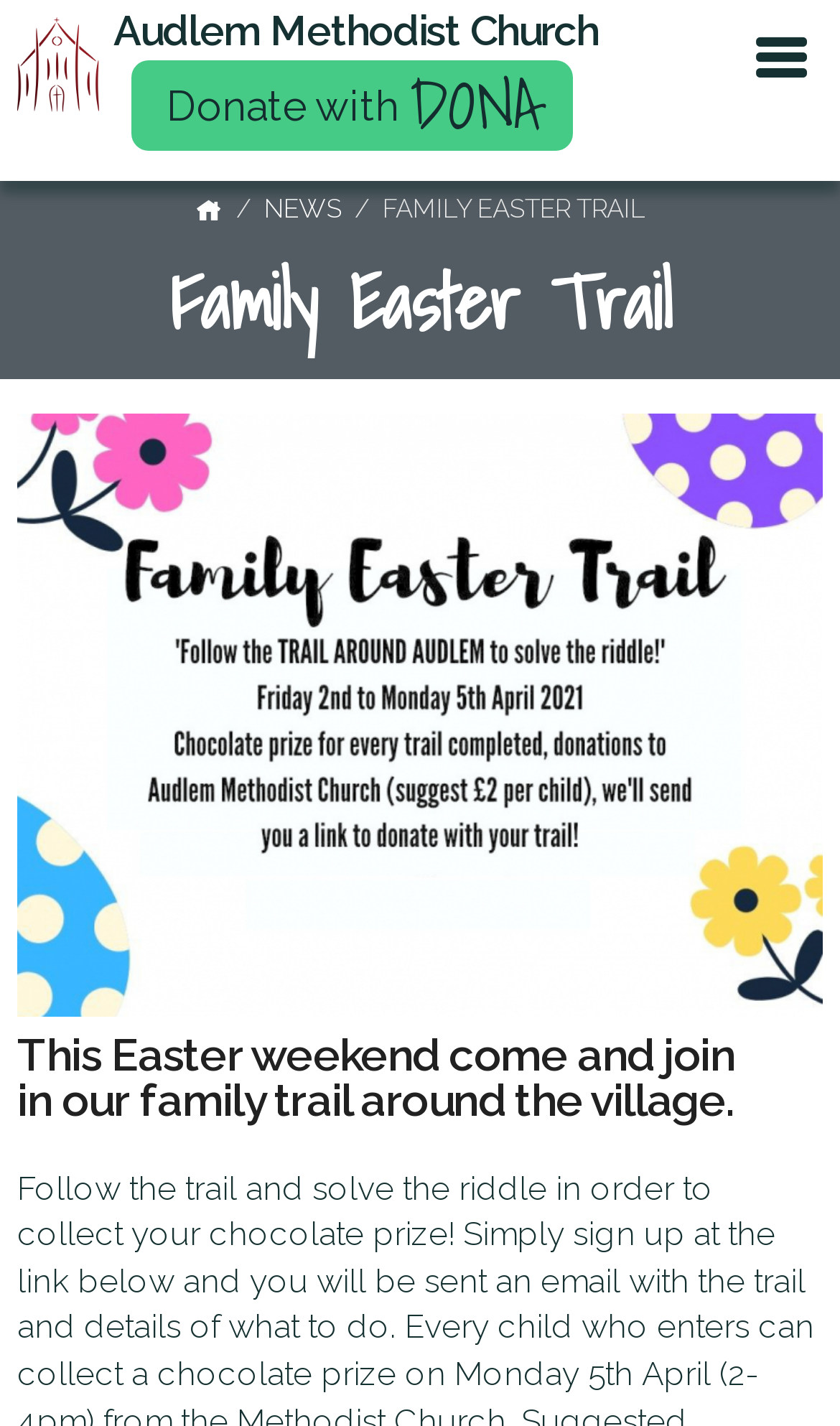Using the provided element description "Back home", determine the bounding box coordinates of the UI element.

[0.232, 0.136, 0.265, 0.157]